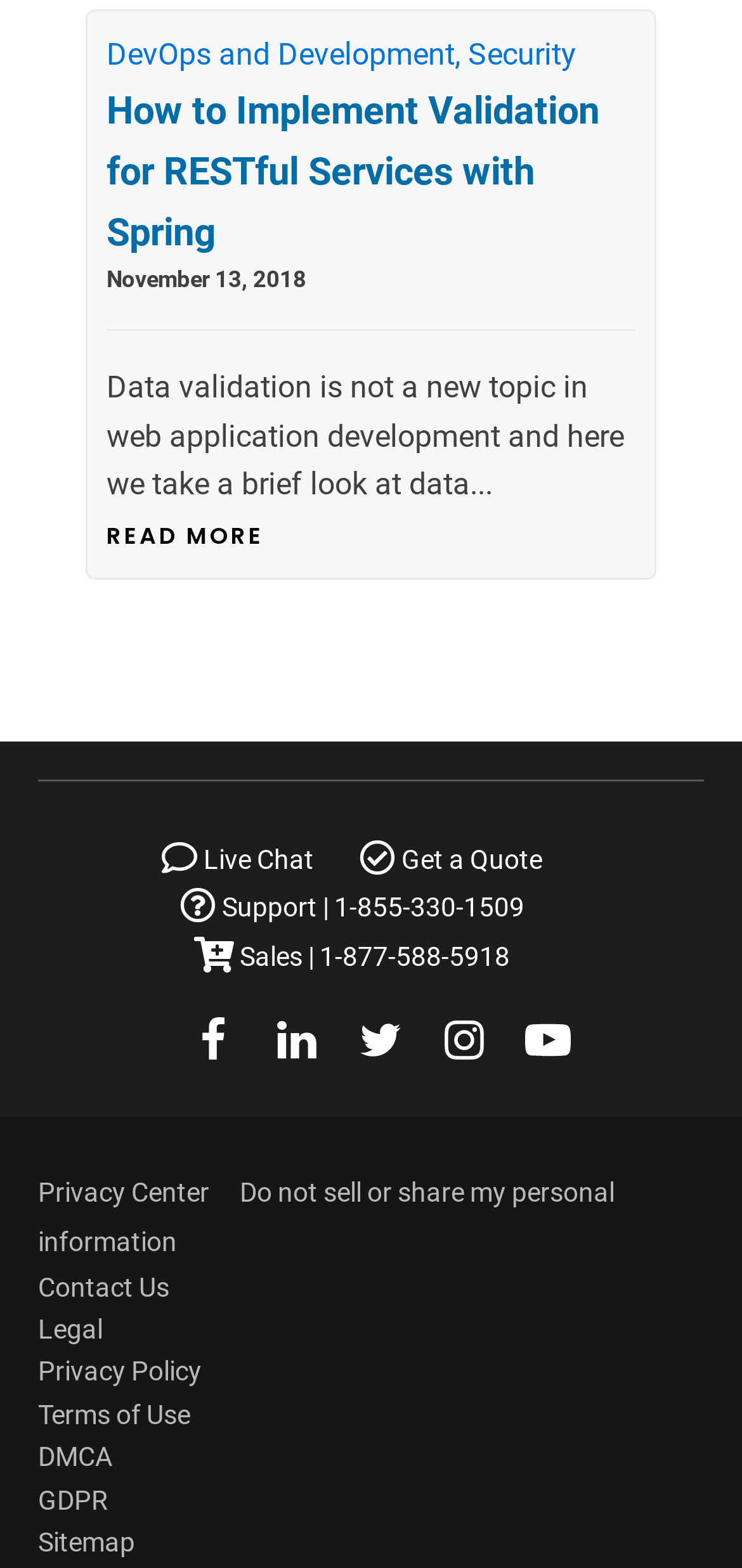Given the webpage screenshot and the description, determine the bounding box coordinates (top-left x, top-left y, bottom-right x, bottom-right y) that define the location of the UI element matching this description: Get a Quote

[0.533, 0.536, 0.731, 0.555]